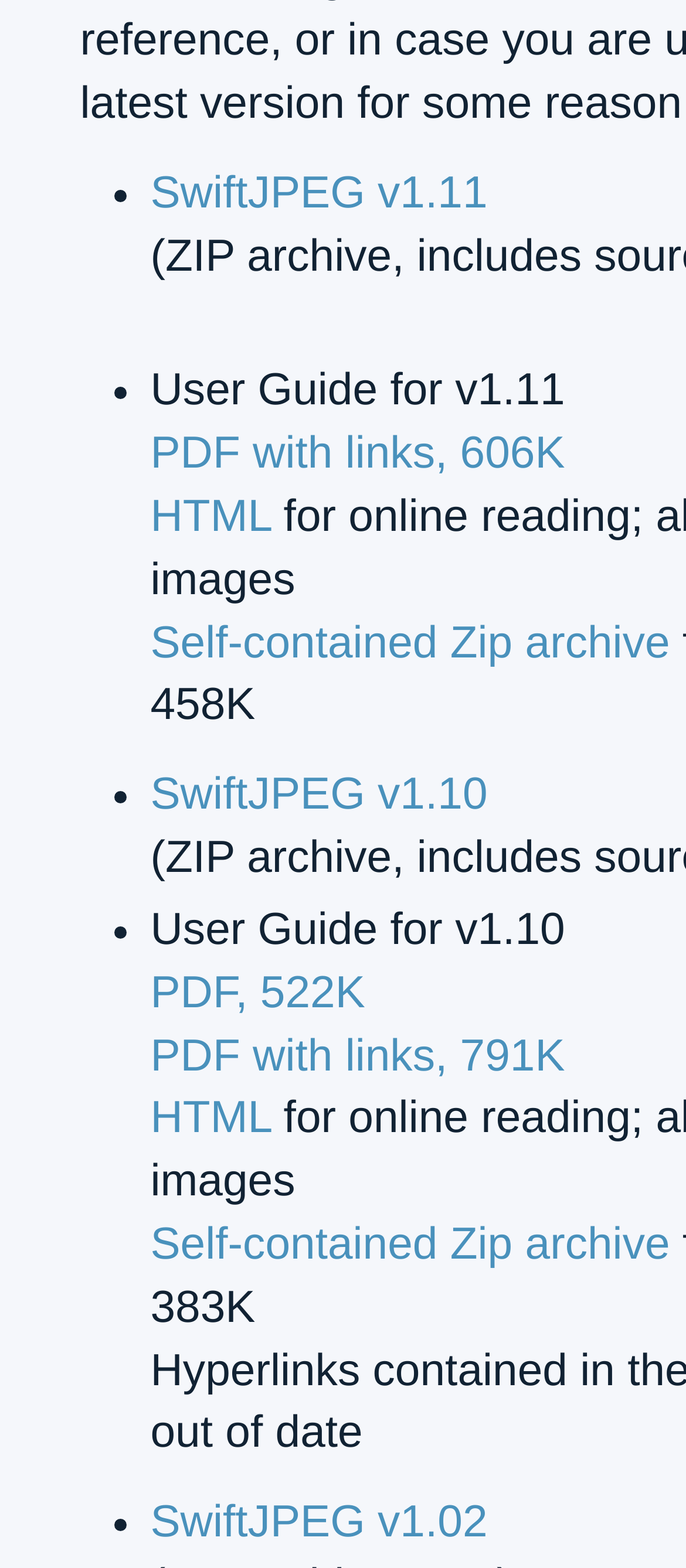Determine the bounding box coordinates for the area you should click to complete the following instruction: "download SwiftJPEG v1.11".

[0.219, 0.108, 0.711, 0.139]